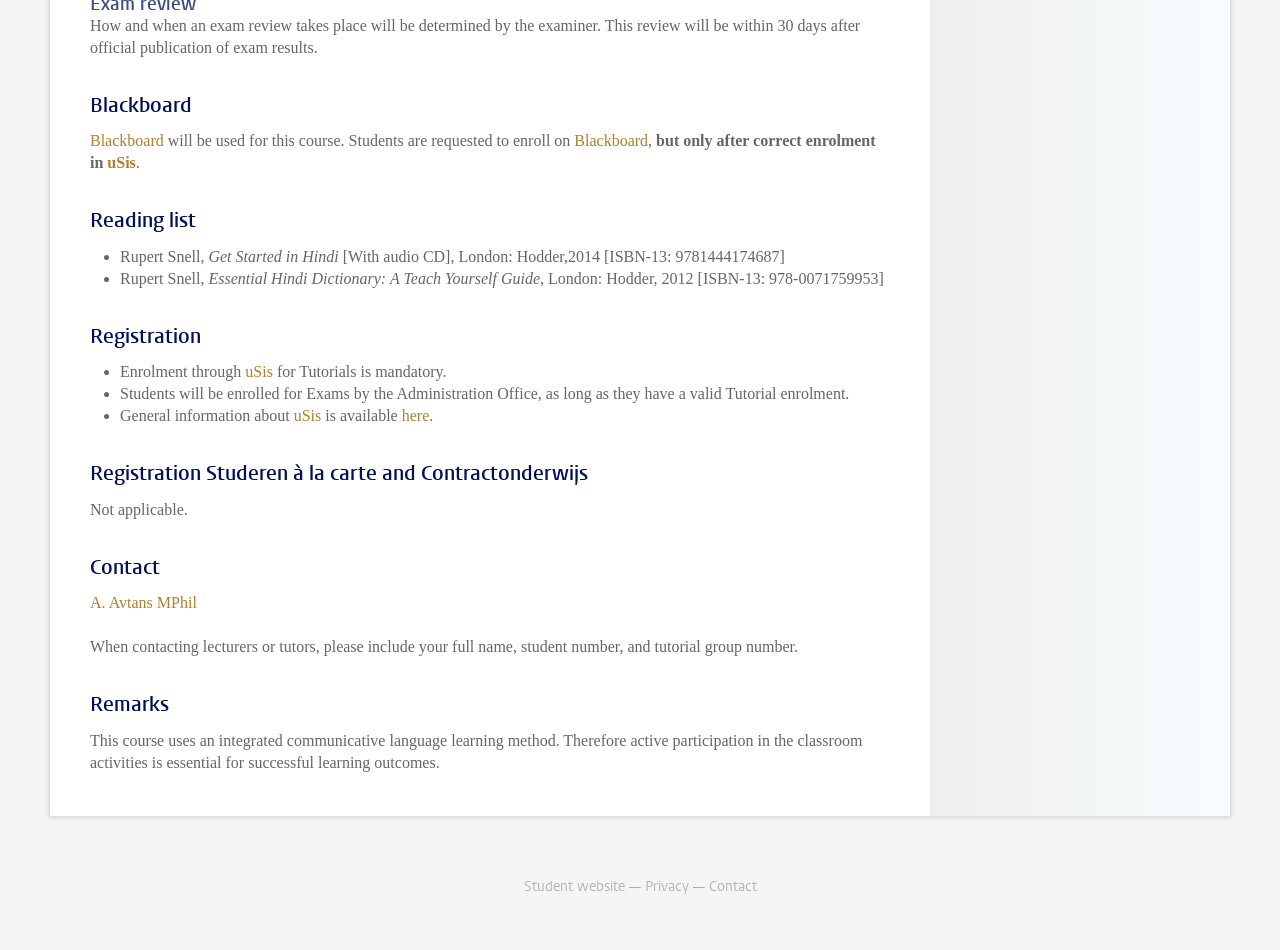Please find the bounding box coordinates of the element that needs to be clicked to perform the following instruction: "Go to the Student website". The bounding box coordinates should be four float numbers between 0 and 1, represented as [left, top, right, bottom].

[0.409, 0.923, 0.488, 0.943]